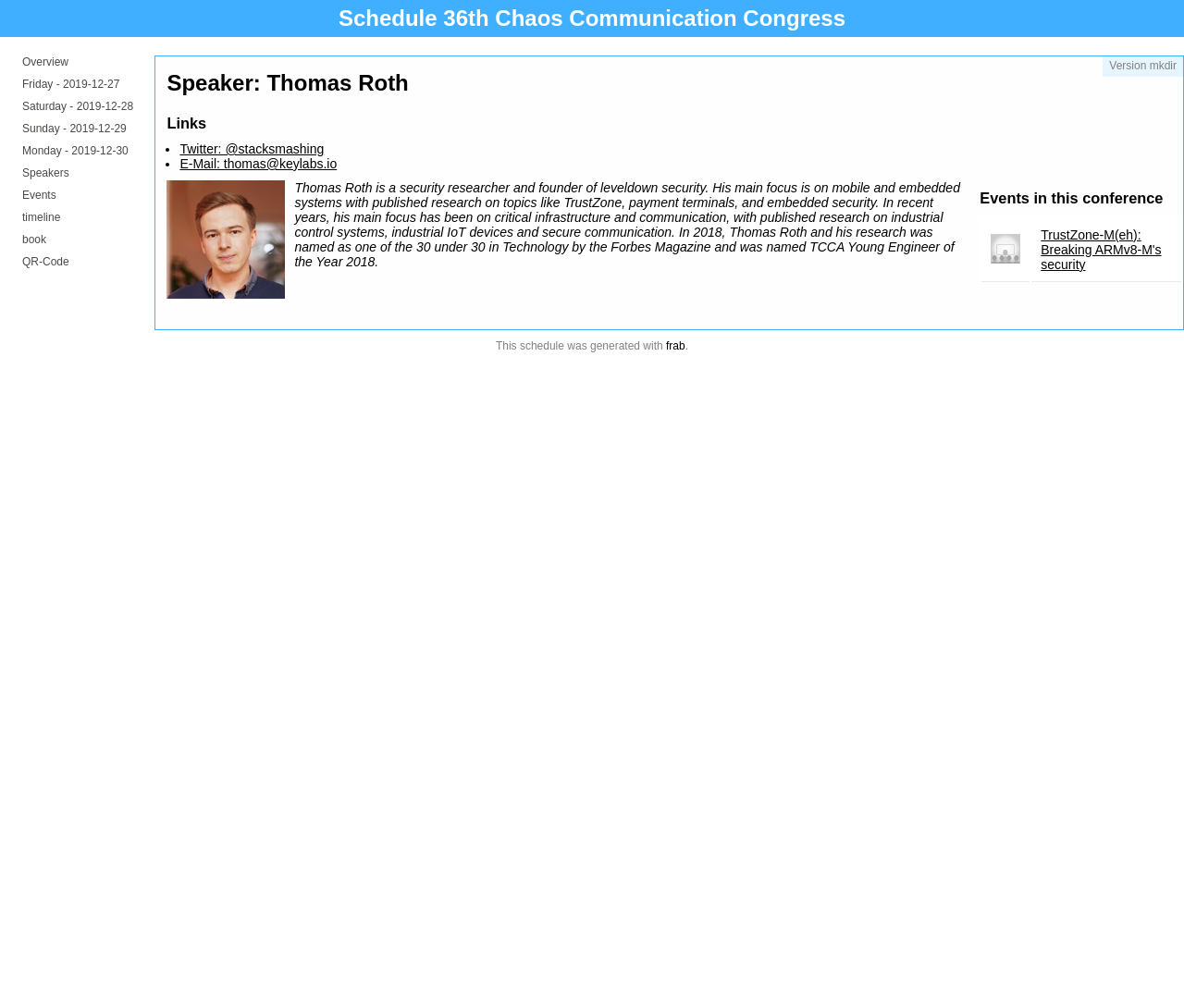Respond concisely with one word or phrase to the following query:
What is the speaker's name?

Thomas Roth